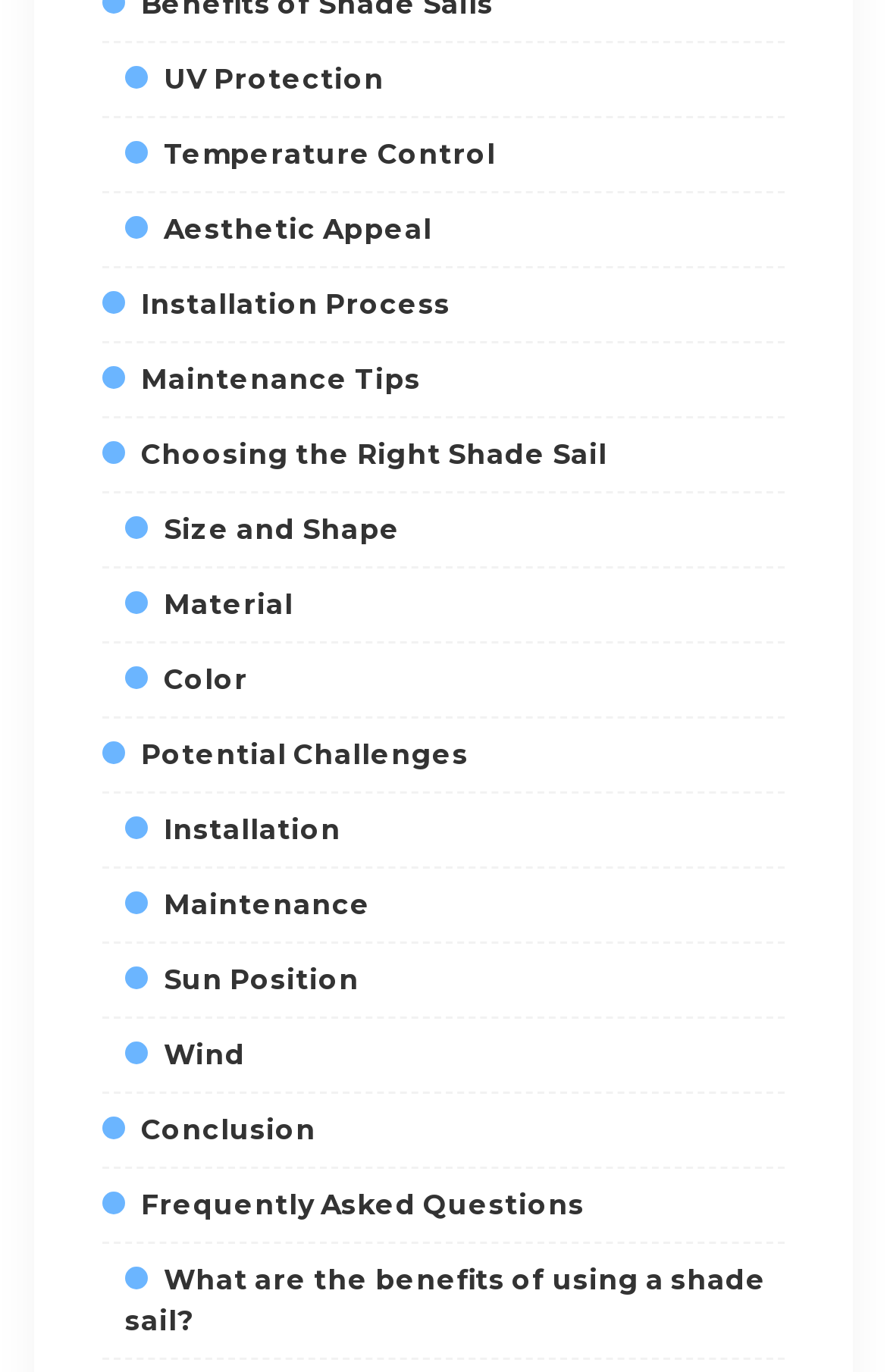Please provide a short answer using a single word or phrase for the question:
How many links are related to maintenance?

2